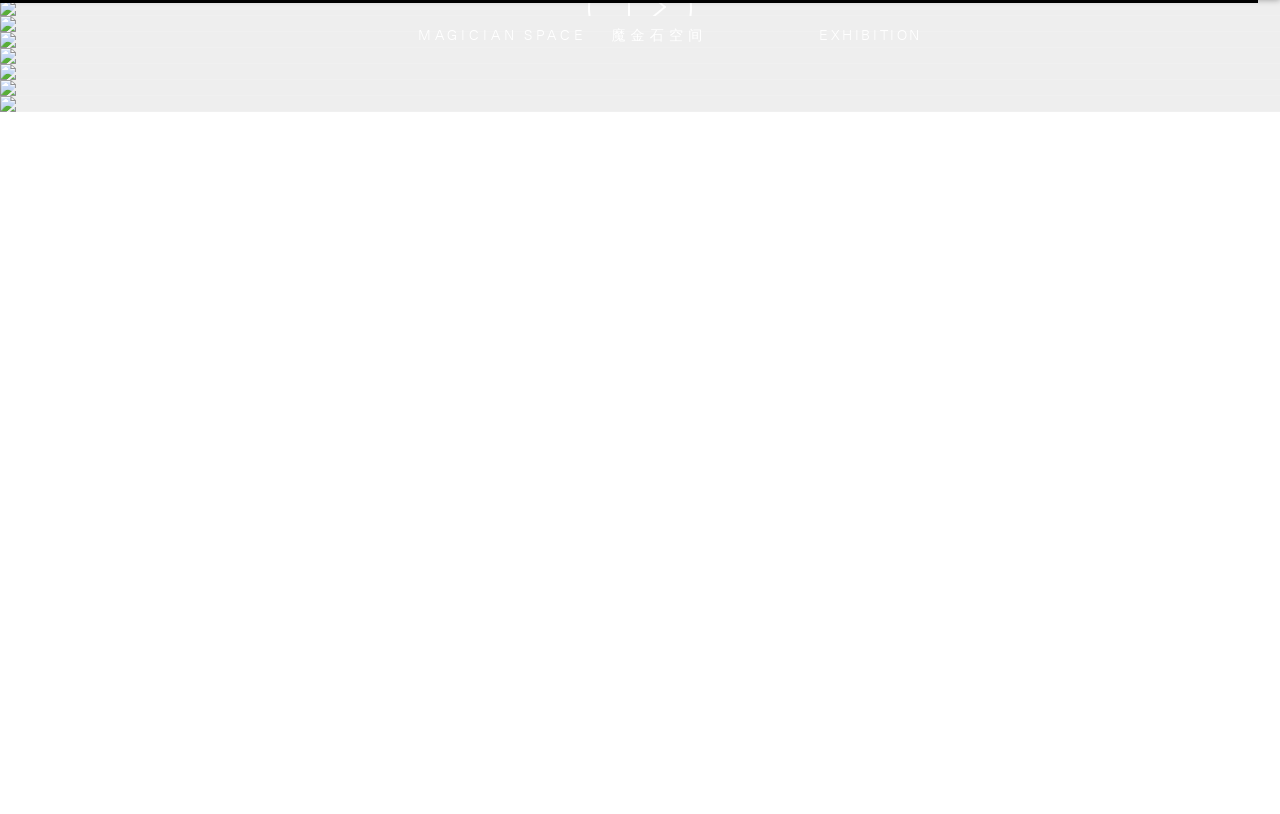Determine the bounding box coordinates for the area that needs to be clicked to fulfill this task: "Go to about page". The coordinates must be given as four float numbers between 0 and 1, i.e., [left, top, right, bottom].

[0.893, 0.029, 0.919, 0.055]